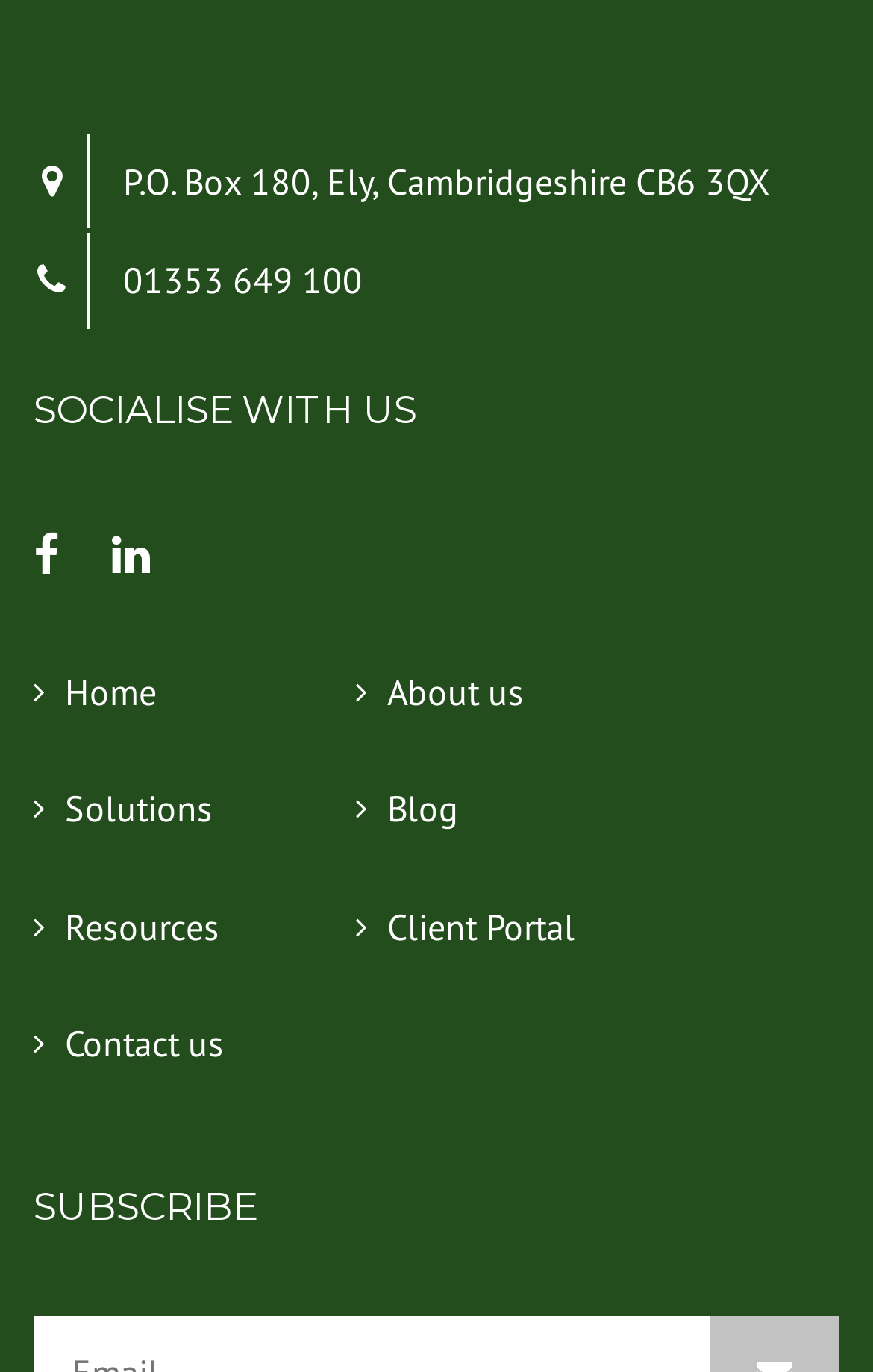Can you pinpoint the bounding box coordinates for the clickable element required for this instruction: "Call the phone number"? The coordinates should be four float numbers between 0 and 1, i.e., [left, top, right, bottom].

[0.141, 0.188, 0.415, 0.221]